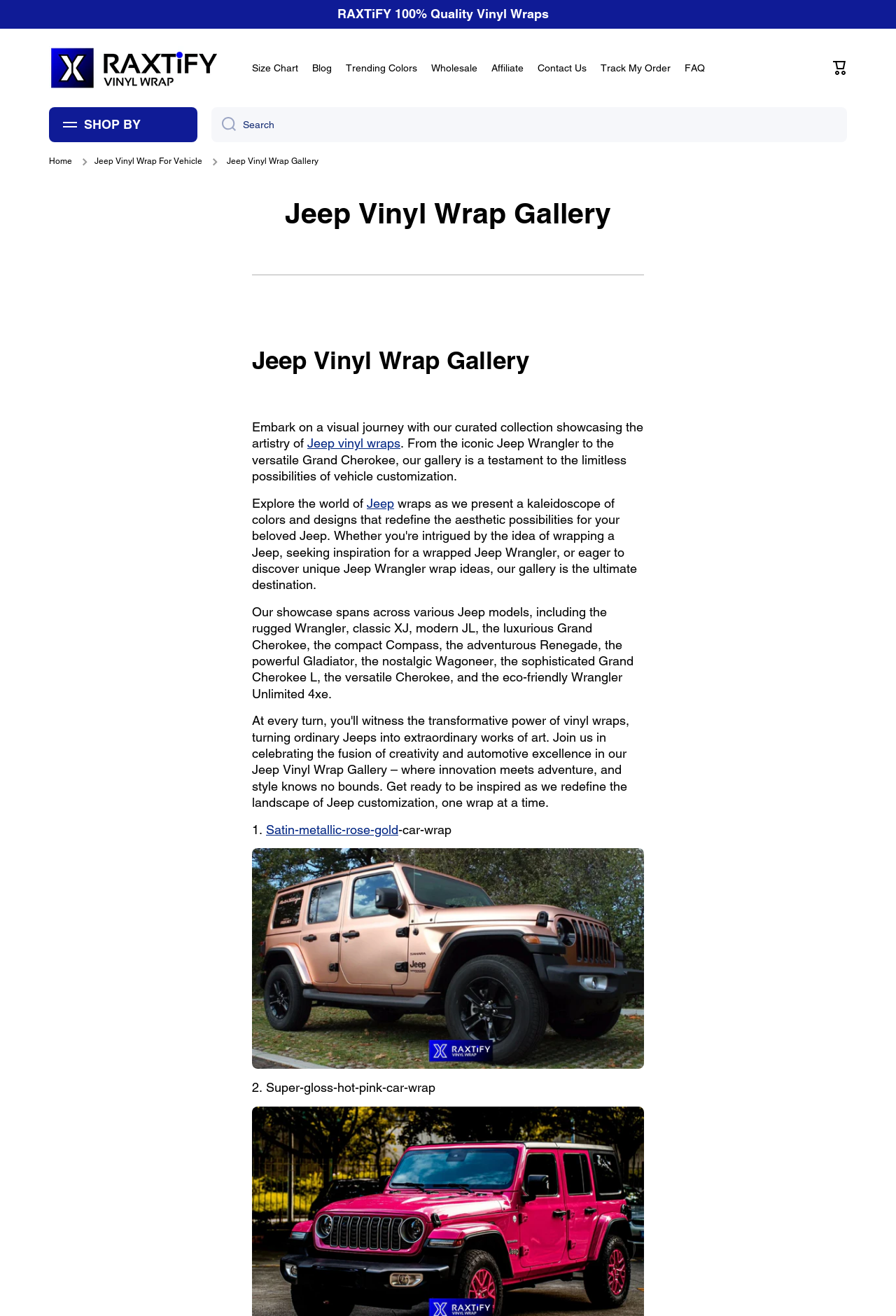Identify the bounding box coordinates for the UI element described as: "Portfolio".

None